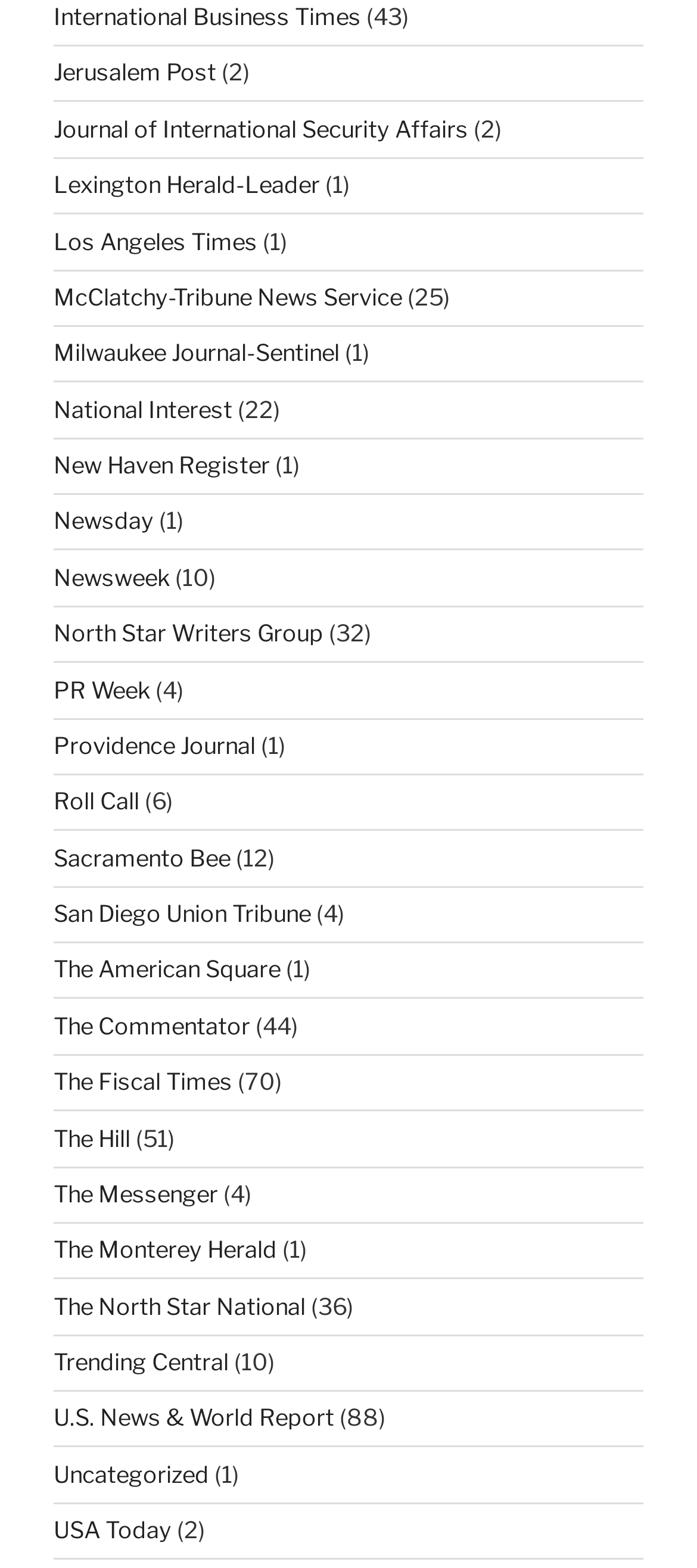Please specify the bounding box coordinates of the area that should be clicked to accomplish the following instruction: "Visit Jerusalem Post". The coordinates should consist of four float numbers between 0 and 1, i.e., [left, top, right, bottom].

[0.077, 0.038, 0.31, 0.055]